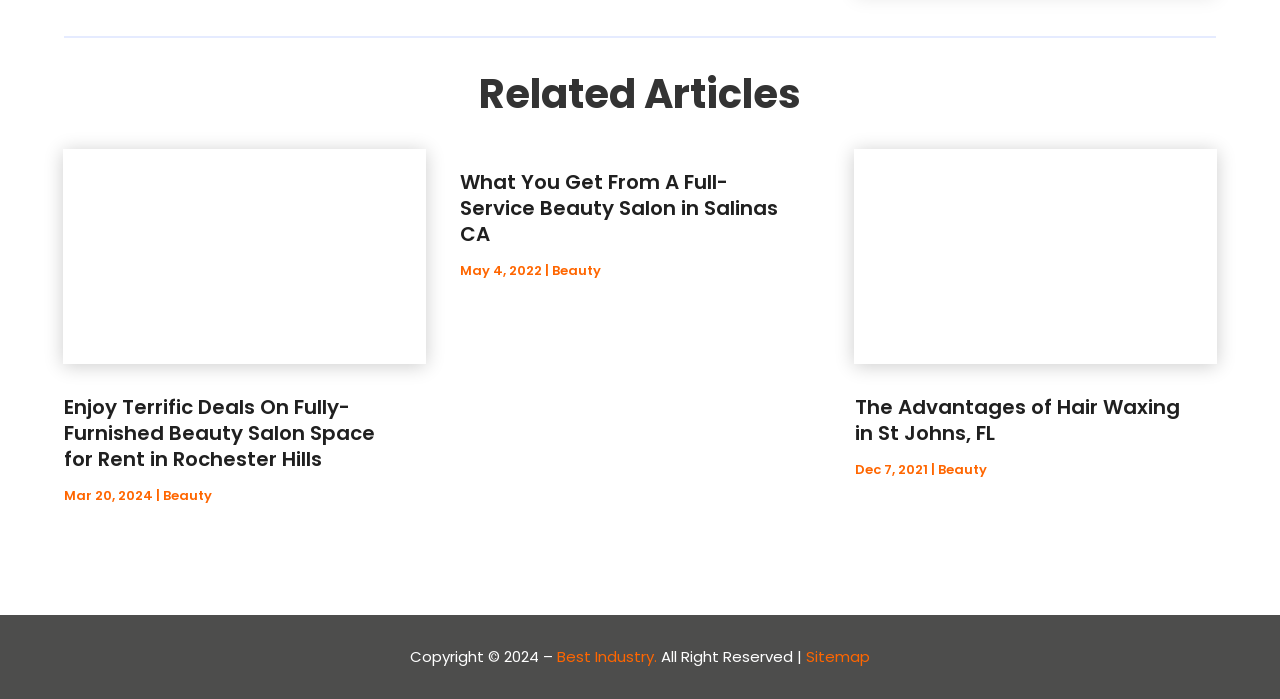Using the element description December 2022, predict the bounding box coordinates for the UI element. Provide the coordinates in (top-left x, top-left y, bottom-right x, bottom-right y) format with values ranging from 0 to 1.

[0.684, 0.268, 0.771, 0.297]